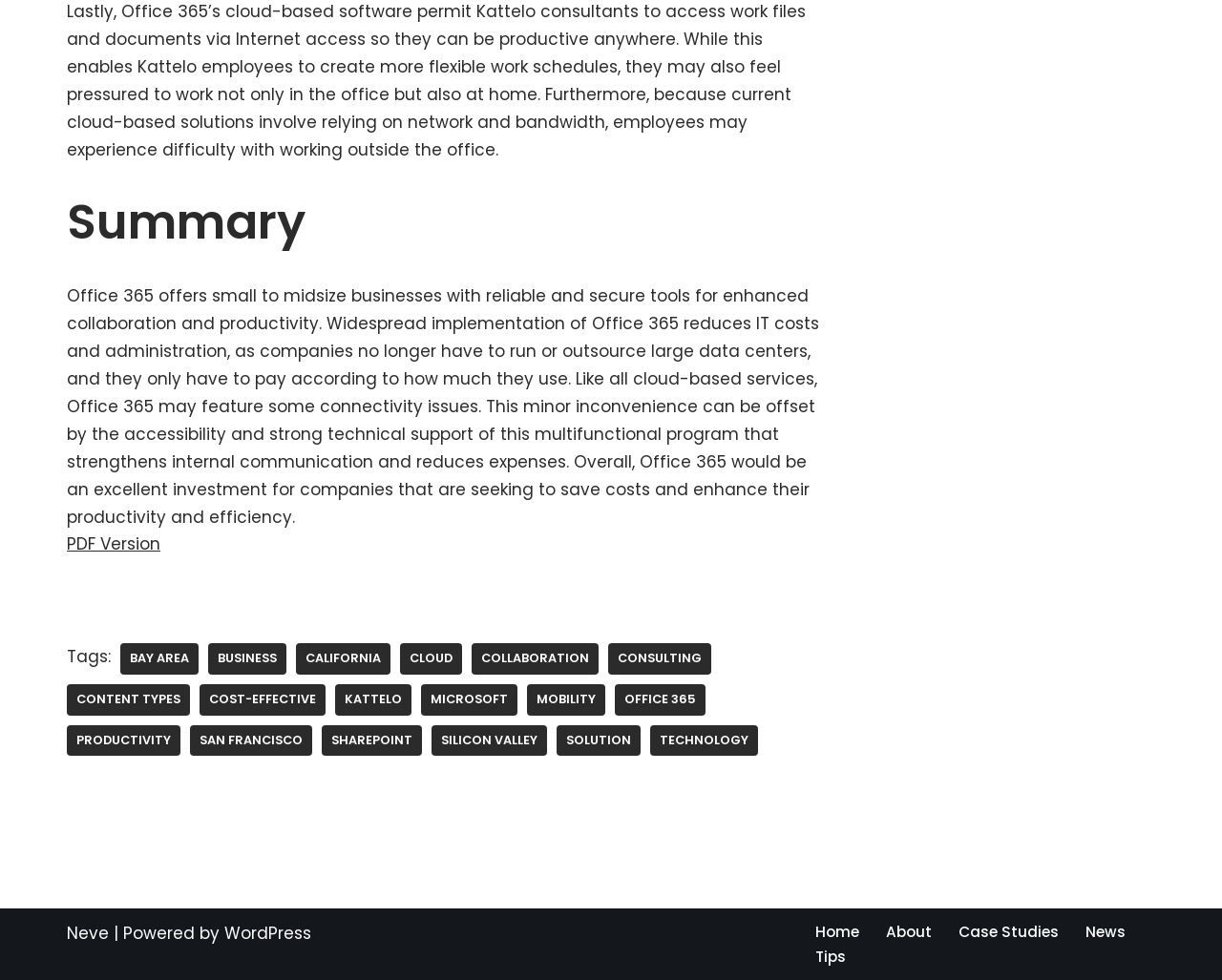Locate the bounding box coordinates of the element you need to click to accomplish the task described by this instruction: "Click on 'PDF Version'".

[0.055, 0.544, 0.131, 0.567]